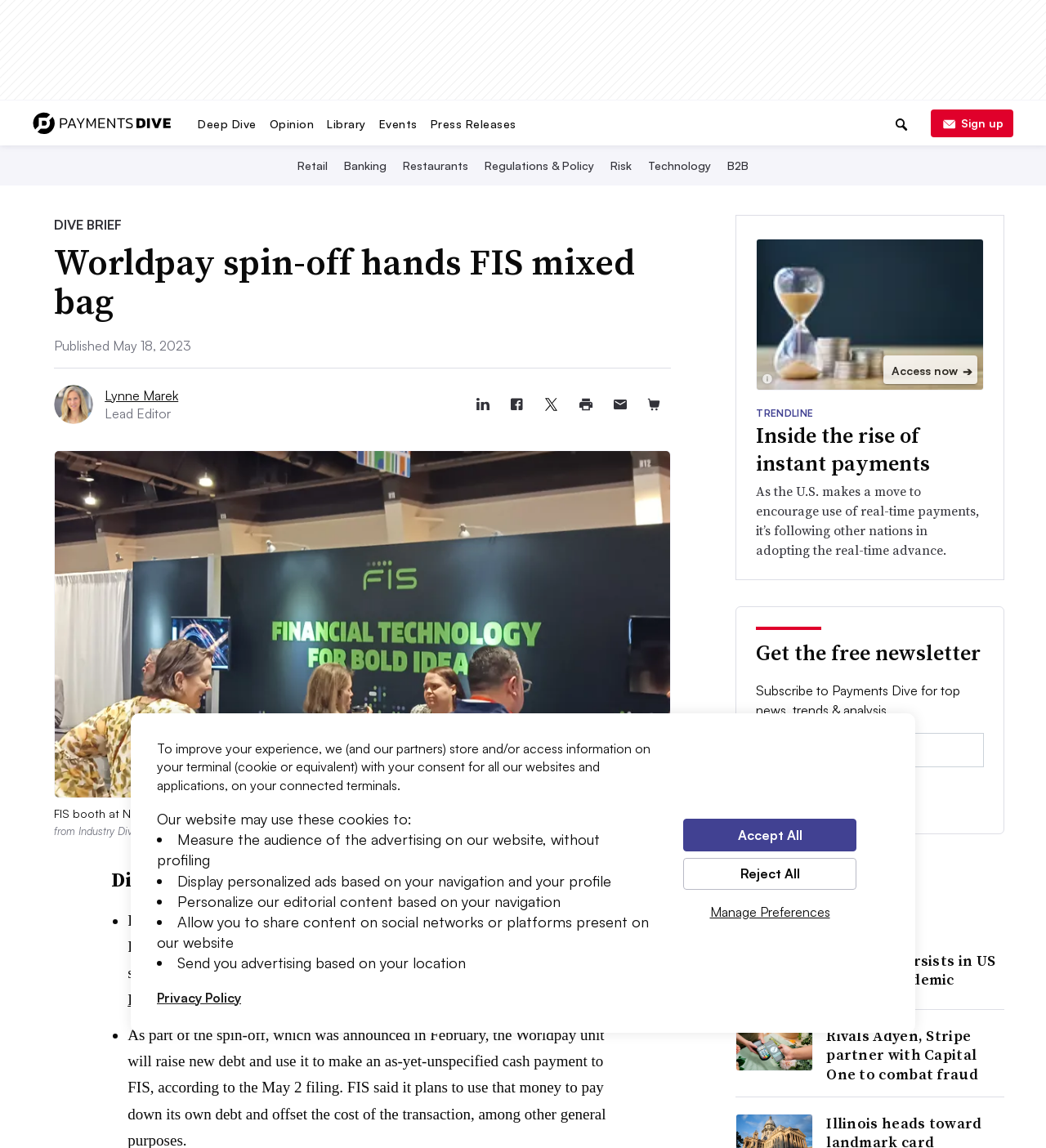Please provide a one-word or short phrase answer to the question:
What is the company mentioned in the article?

FIS